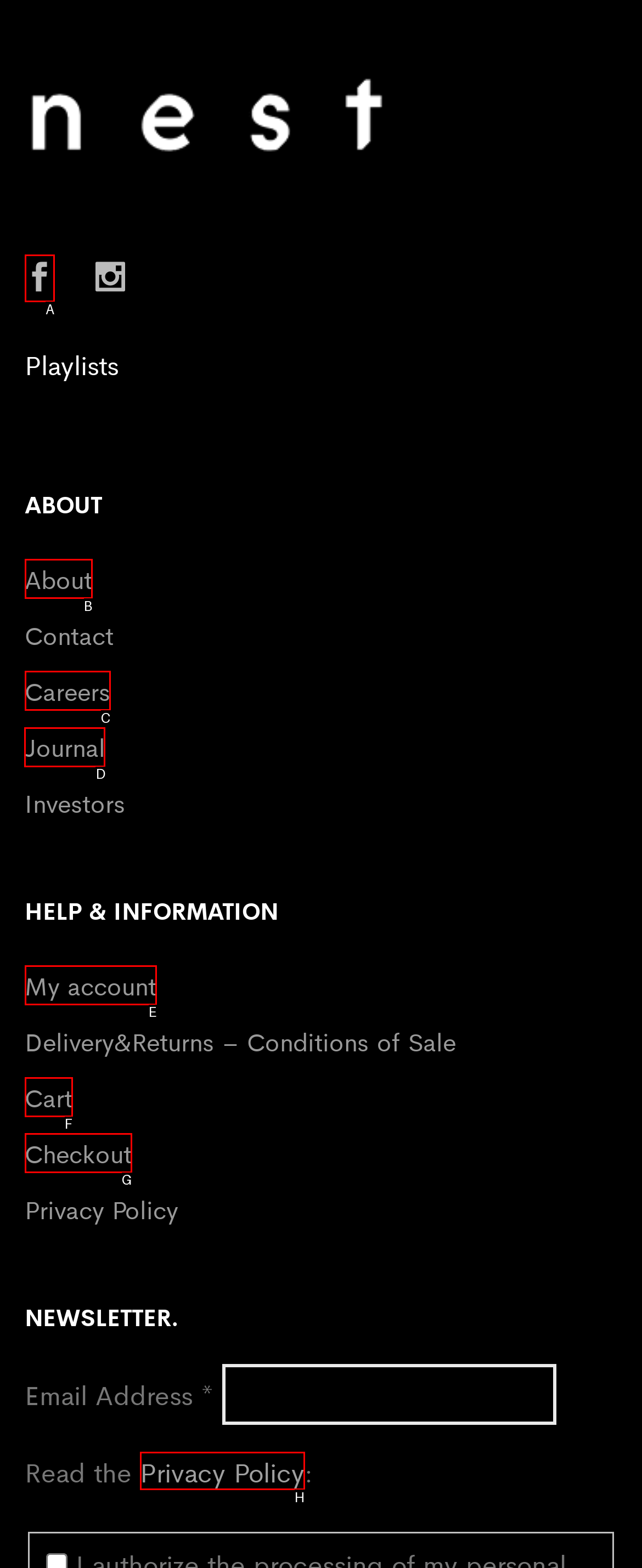Decide which HTML element to click to complete the task: View Journal Provide the letter of the appropriate option.

D